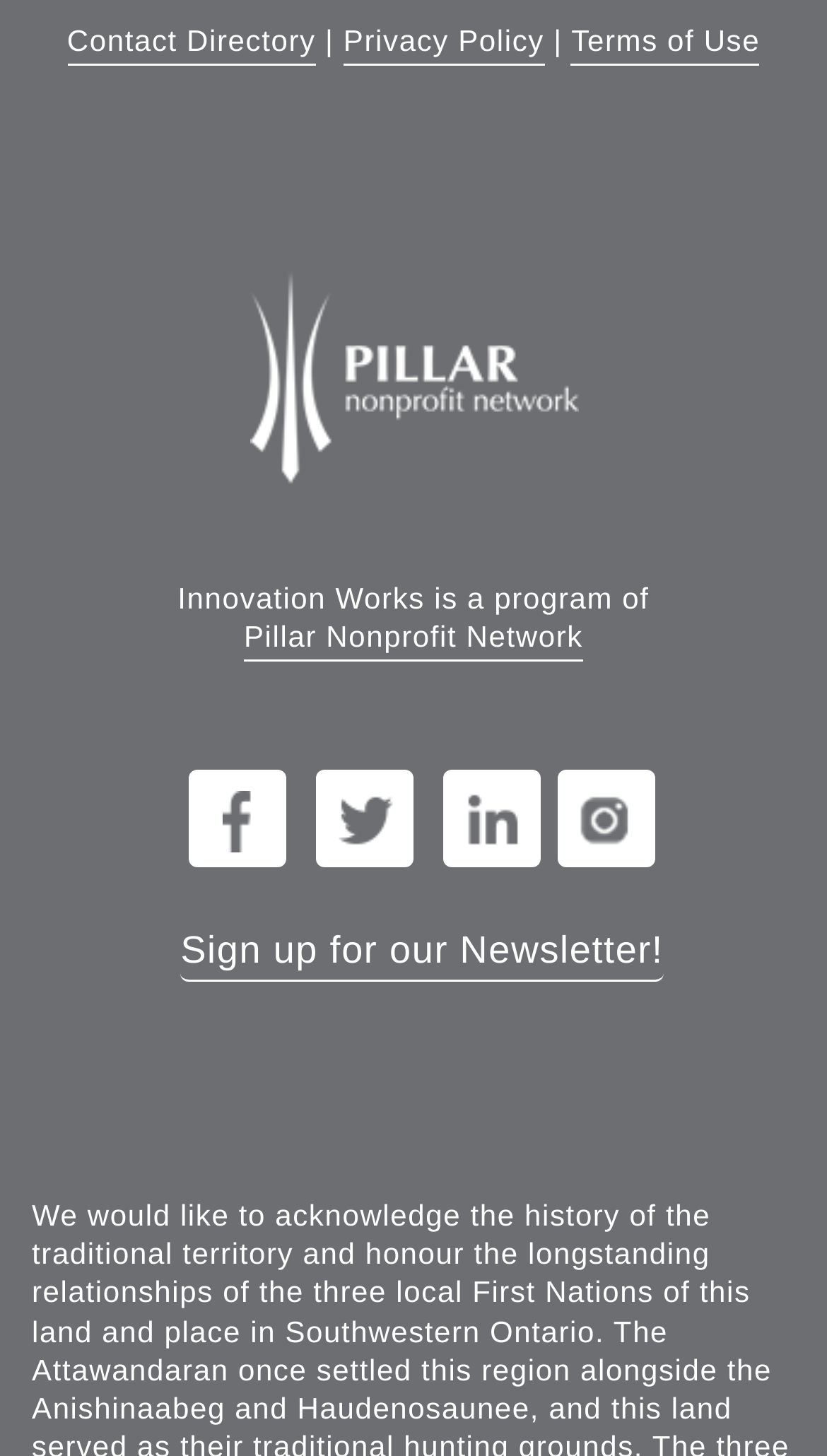Identify the bounding box coordinates of the element that should be clicked to fulfill this task: "Go to Pillar Nonprofit Network". The coordinates should be provided as four float numbers between 0 and 1, i.e., [left, top, right, bottom].

[0.295, 0.425, 0.705, 0.454]